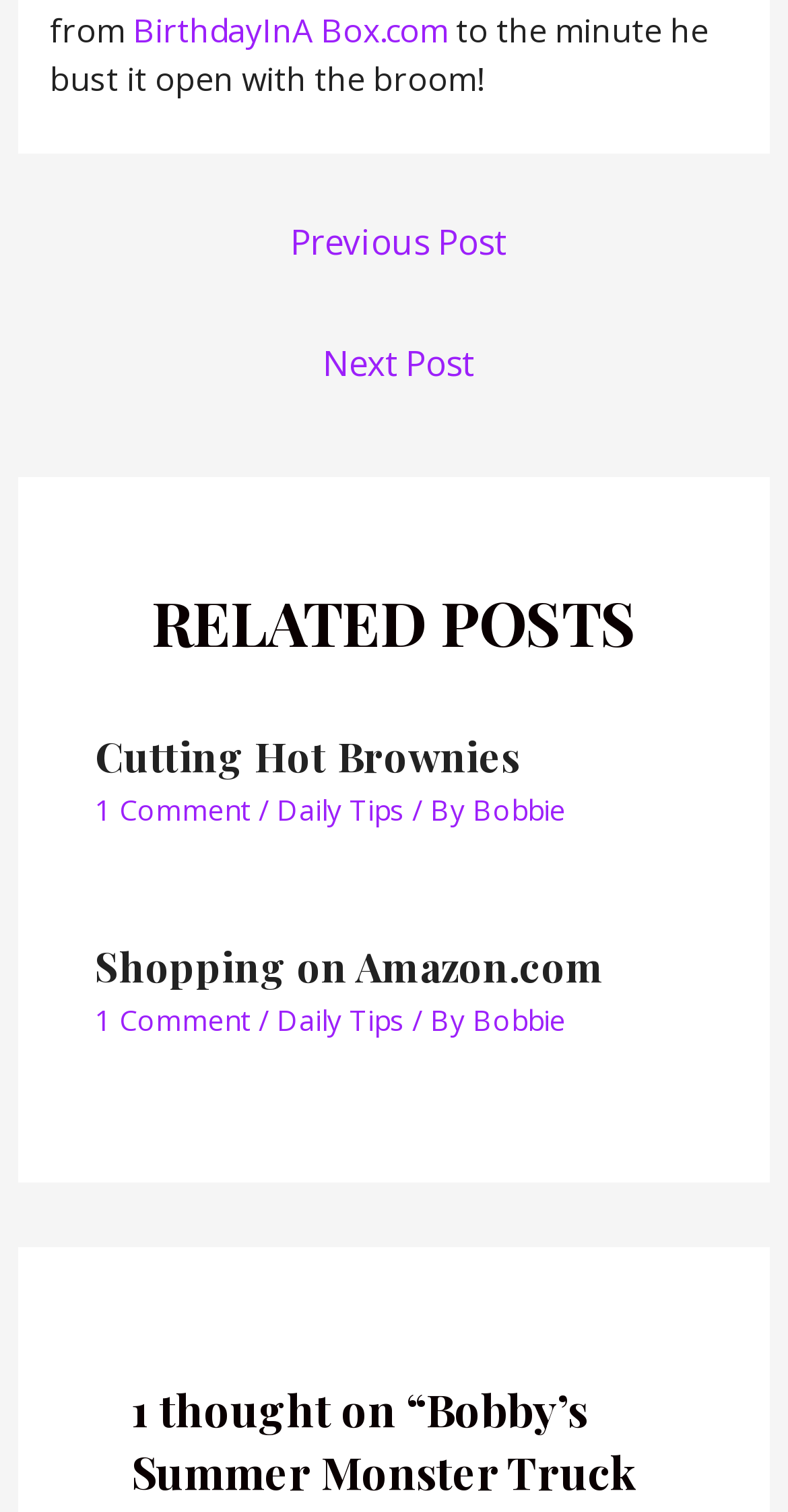Find the bounding box of the element with the following description: "BirthdayInA Box.com". The coordinates must be four float numbers between 0 and 1, formatted as [left, top, right, bottom].

[0.168, 0.006, 0.568, 0.035]